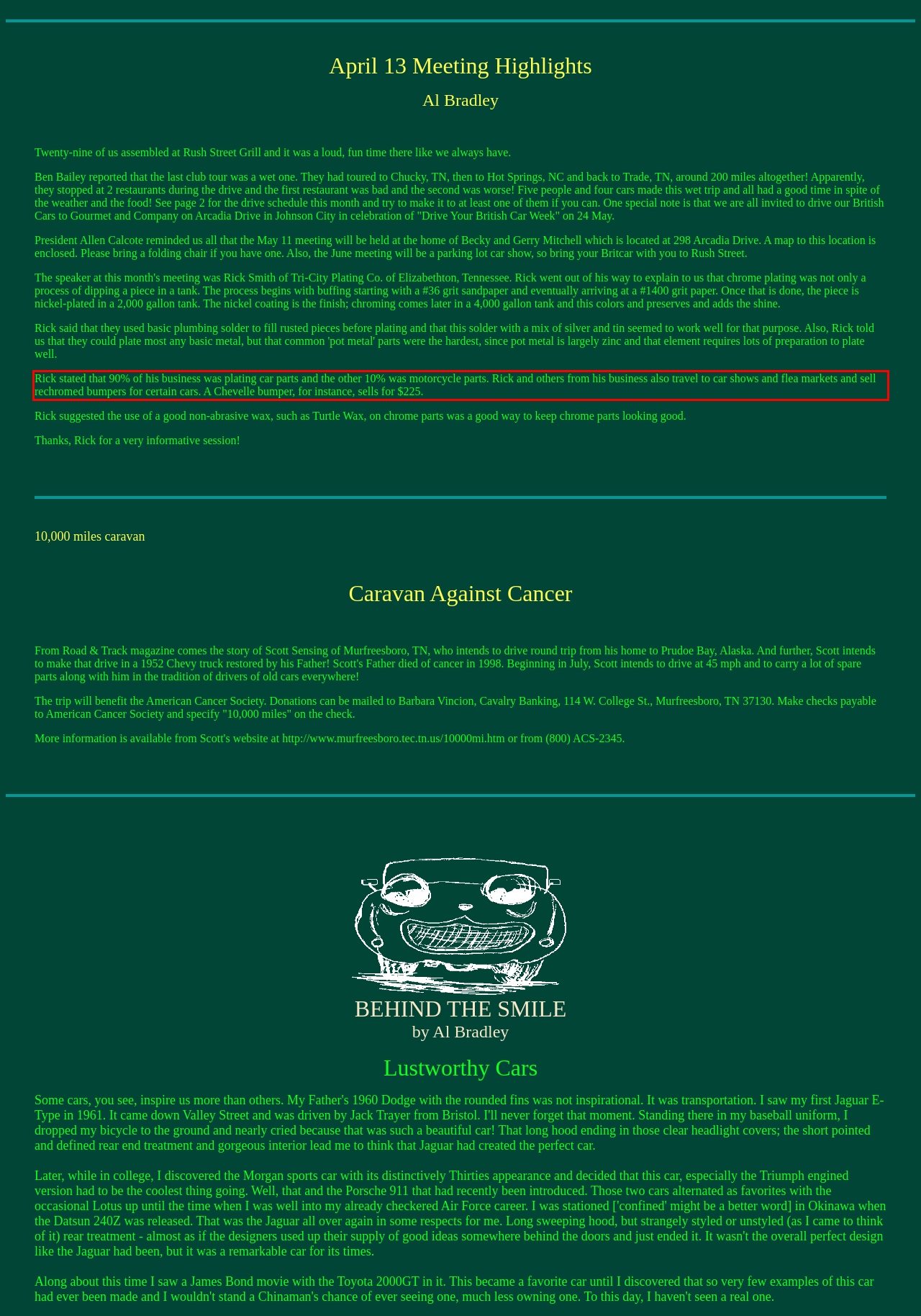Please look at the webpage screenshot and extract the text enclosed by the red bounding box.

Rick stated that 90% of his business was plating car parts and the other 10% was motorcycle parts. Rick and others from his business also travel to car shows and flea markets and sell rechromed bumpers for certain cars. A Chevelle bumper, for instance, sells for $225.